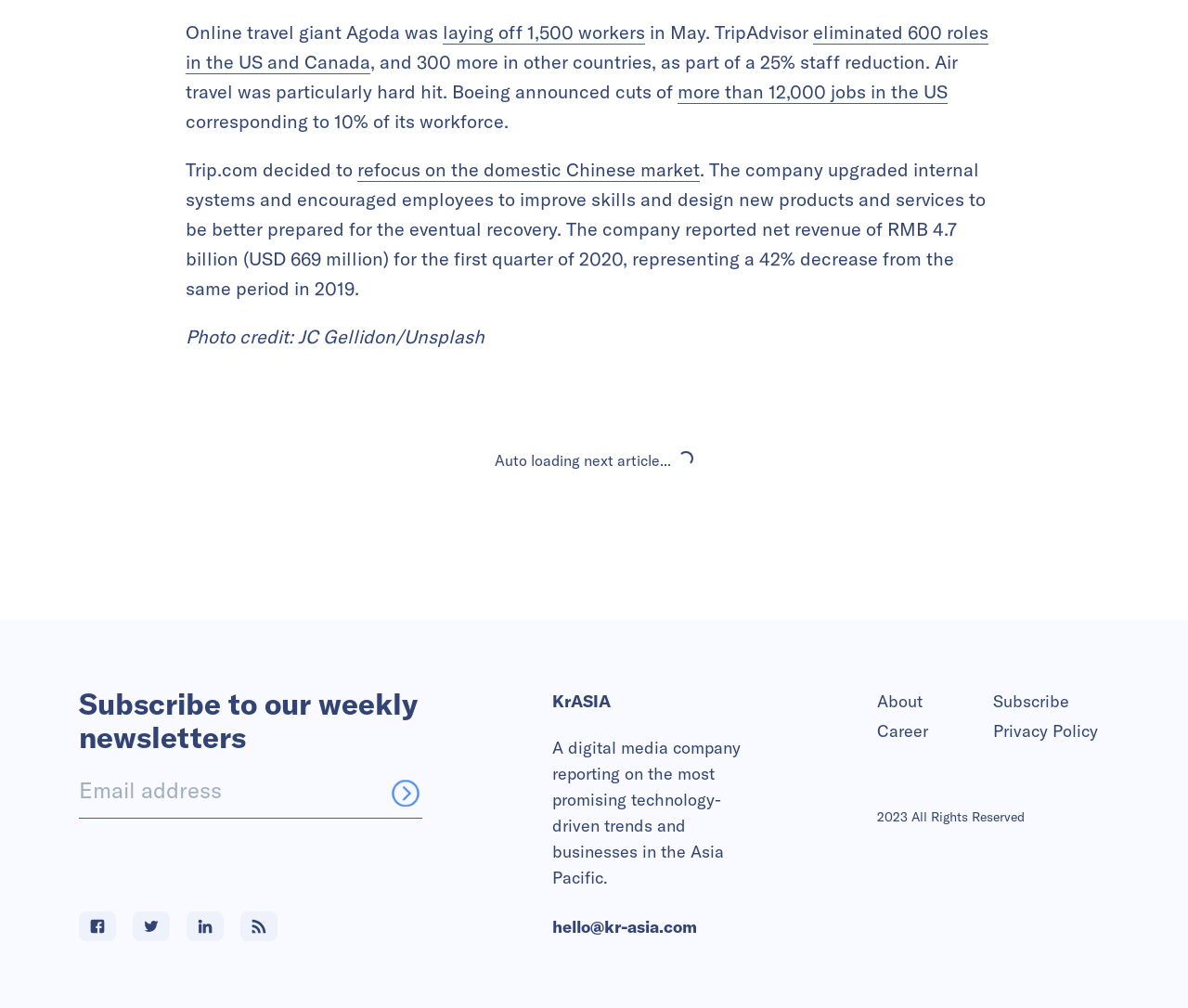Please determine the bounding box coordinates of the element to click in order to execute the following instruction: "Click Our Twitter". The coordinates should be four float numbers between 0 and 1, specified as [left, top, right, bottom].

[0.105, 0.908, 0.15, 0.926]